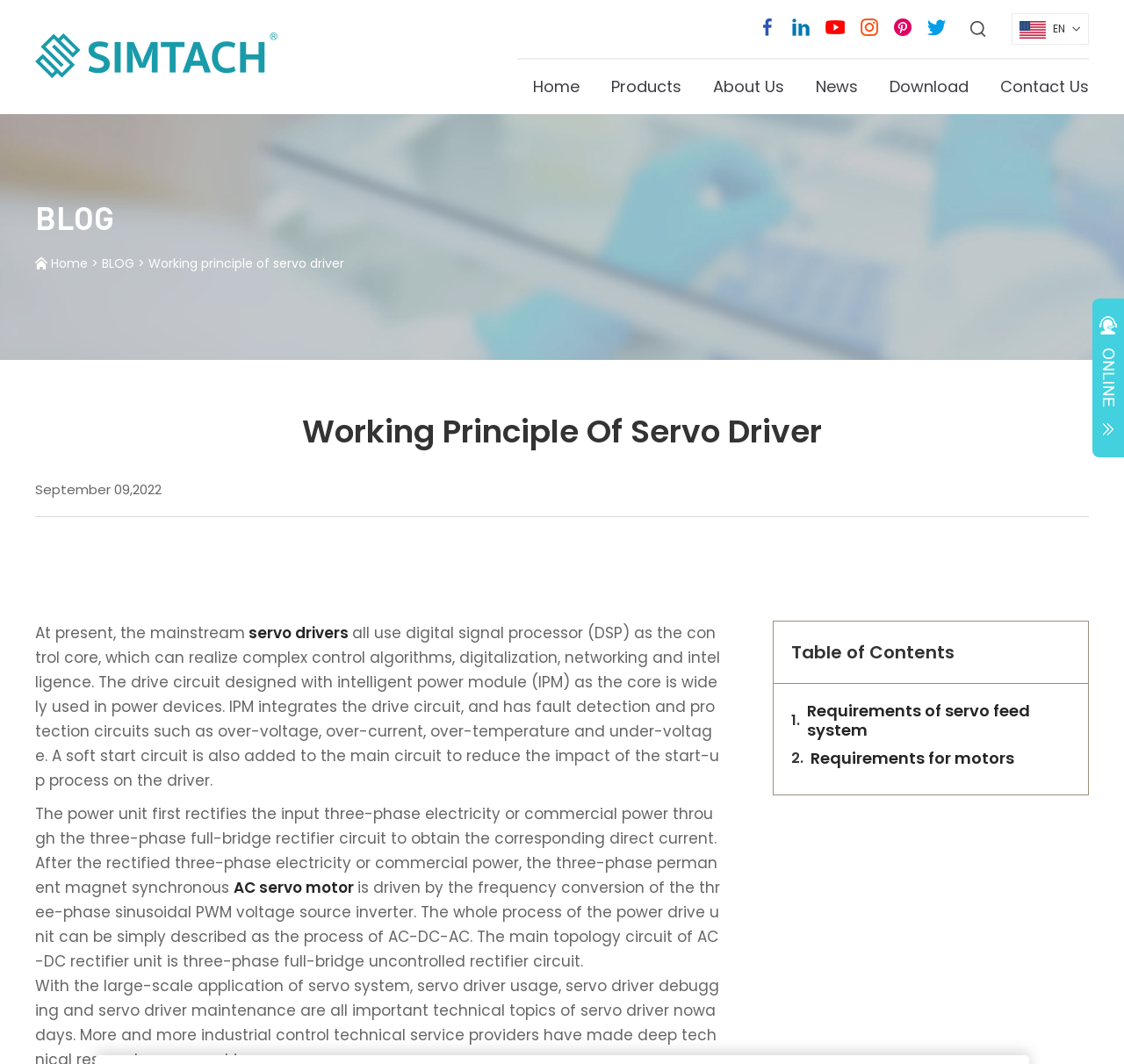Can you specify the bounding box coordinates for the region that should be clicked to fulfill this instruction: "Click the 'Working principle of servo driver' link".

[0.132, 0.239, 0.306, 0.256]